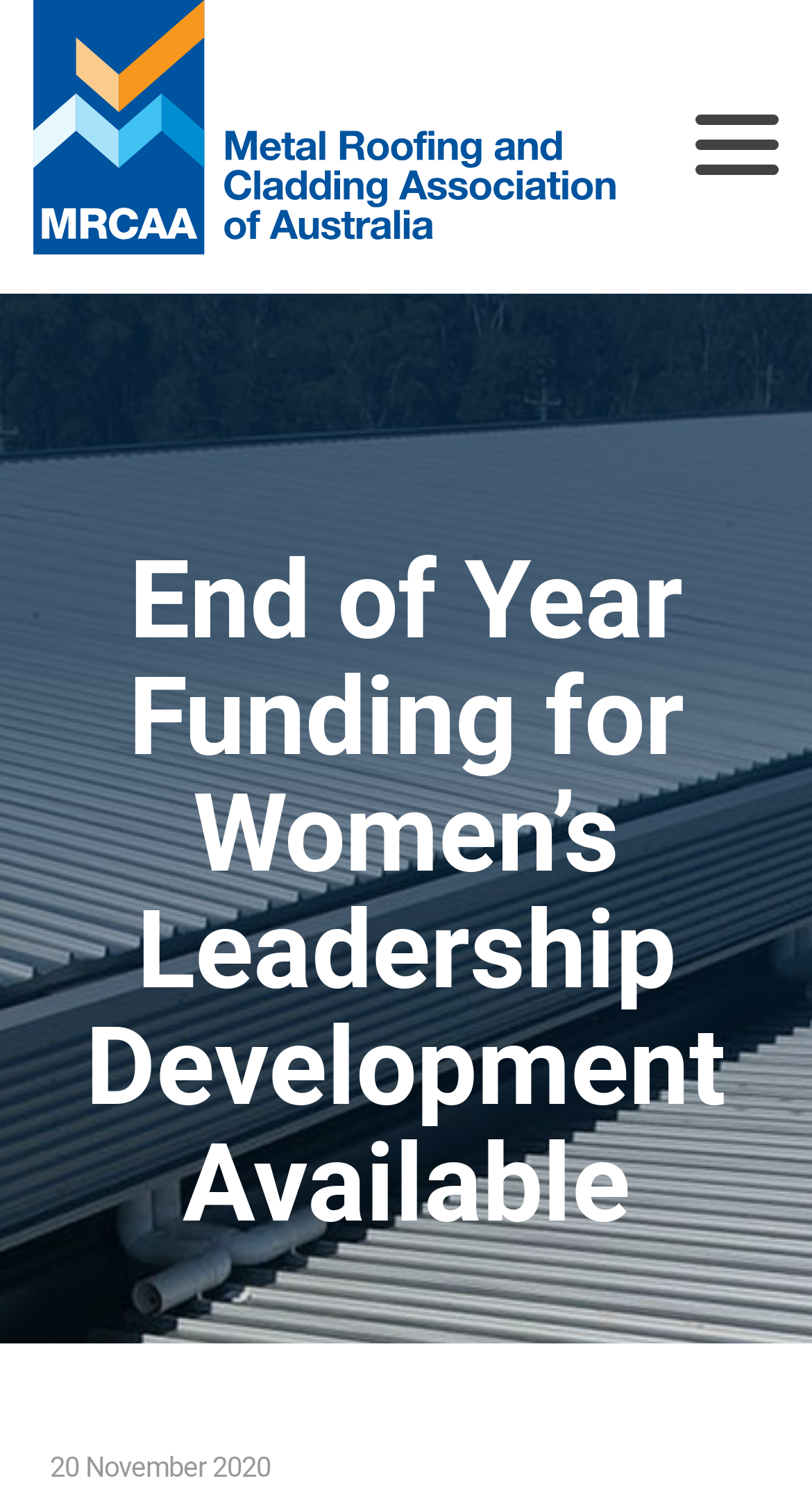How many deletions are there on the button?
Based on the image, give a one-word or short phrase answer.

3